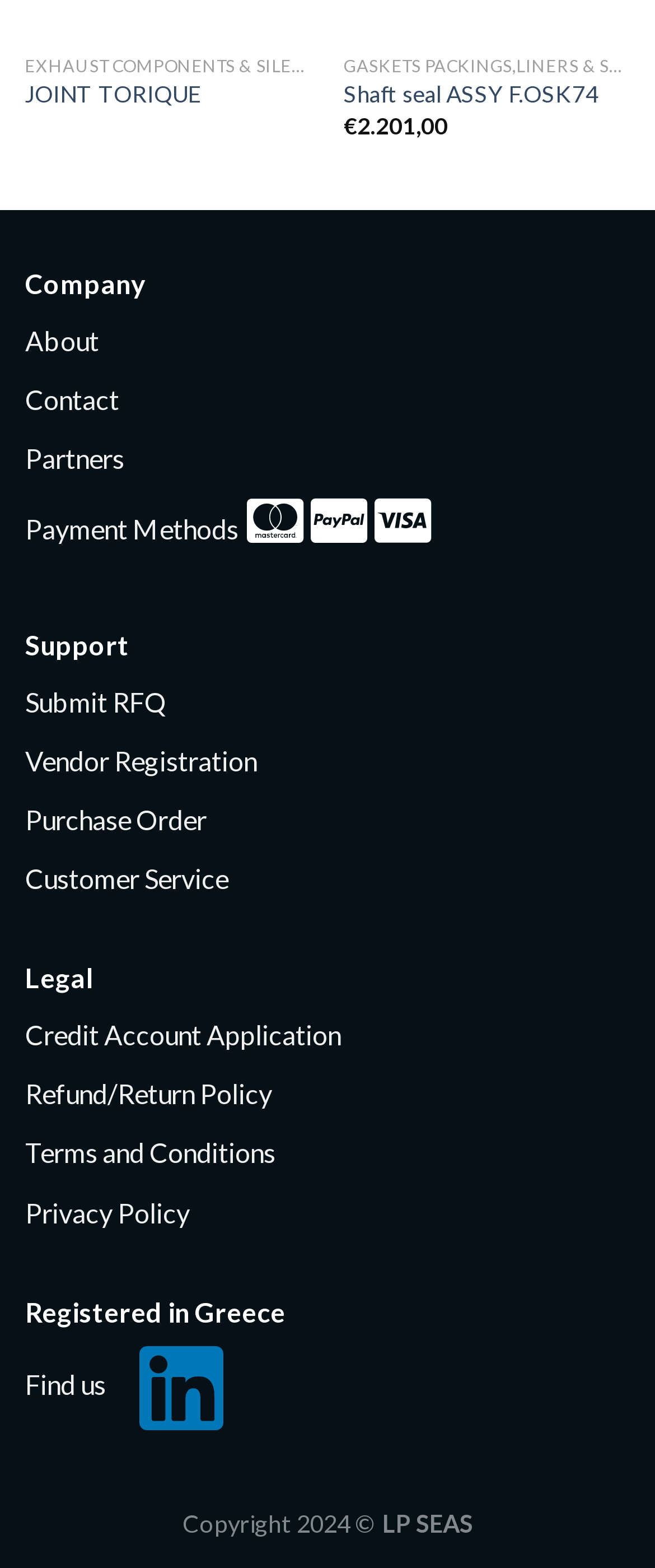Determine the bounding box for the described HTML element: "Credit Account Application". Ensure the coordinates are four float numbers between 0 and 1 in the format [left, top, right, bottom].

[0.038, 0.649, 0.521, 0.67]